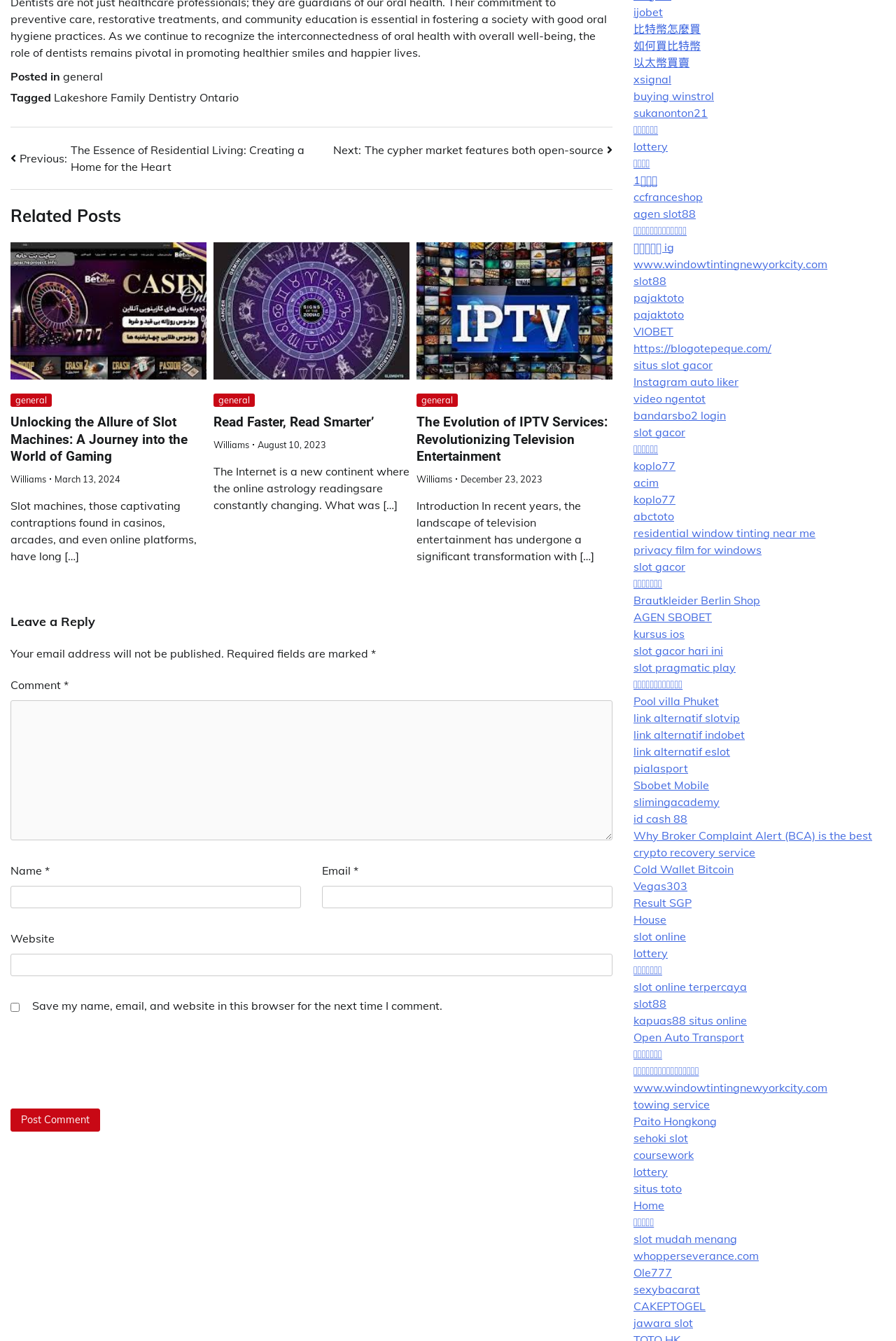Find the bounding box coordinates for the HTML element described as: "parent_node: Email * aria-describedby="email-notes" name="email"". The coordinates should consist of four float values between 0 and 1, i.e., [left, top, right, bottom].

[0.359, 0.66, 0.684, 0.677]